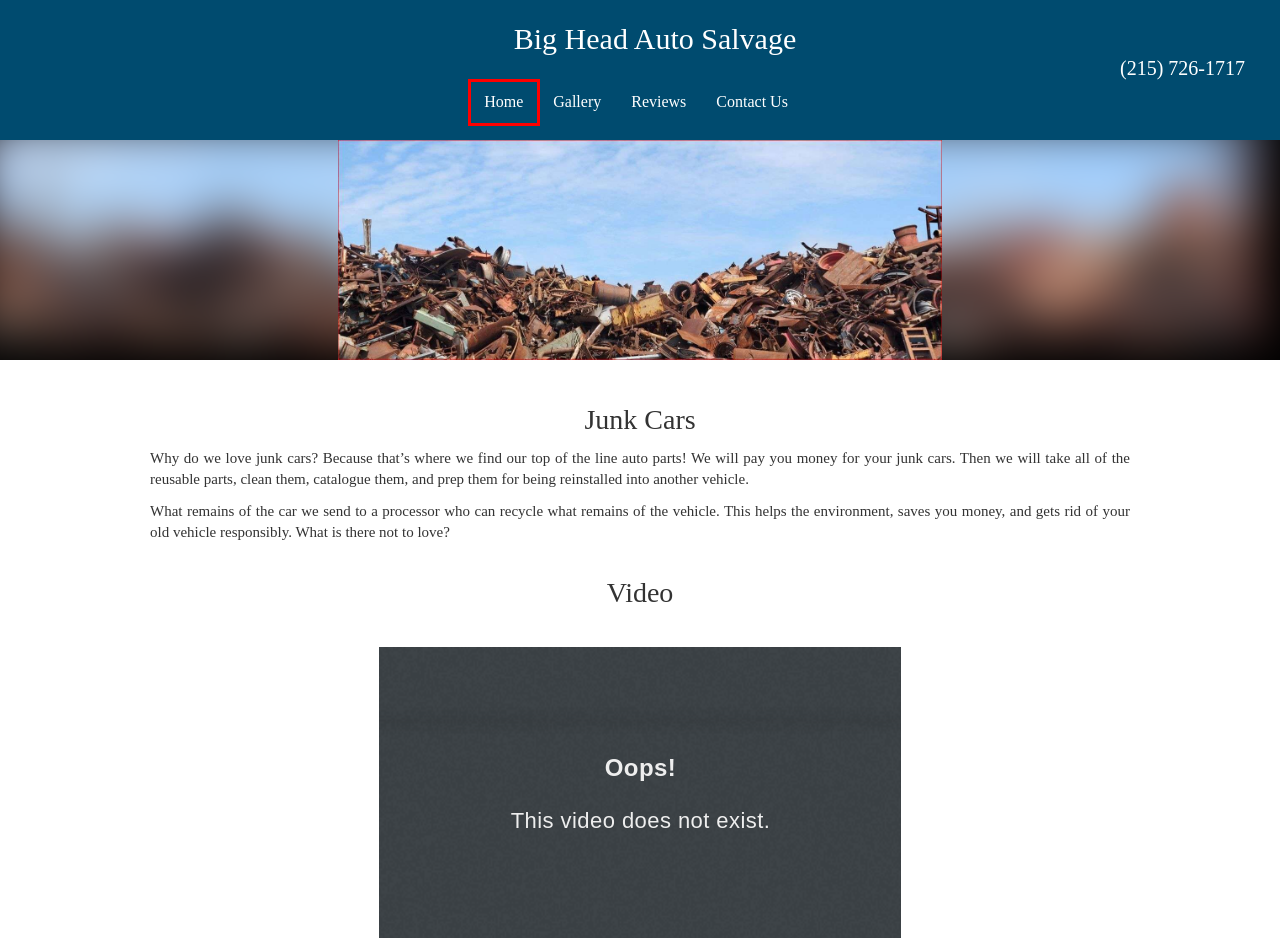A screenshot of a webpage is given, marked with a red bounding box around a UI element. Please select the most appropriate webpage description that fits the new page after clicking the highlighted element. Here are the candidates:
A. Big Head Auto Salvage Gallery
B. Big Head Auto Salvage Reviews
C. Used Auto Parts Philadelphia, PA - (215) 726-1717 - Big Head Auto Salvage
D. Big Head Auto Salvage Big Head Auto Salvage
E. Auto Dismantler Philadelphia, PA - (215) 726-1717 - Big Head Auto Salvage
F. Auto Wrecking Philadelphia, PA - (215) 726-1717 - Big Head Auto Salvage
G. Big Head Auto Salvage -Salvage Yard  in Philadelphia , PA , 19153
H. Big Head Auto Salvage Contact Us

G